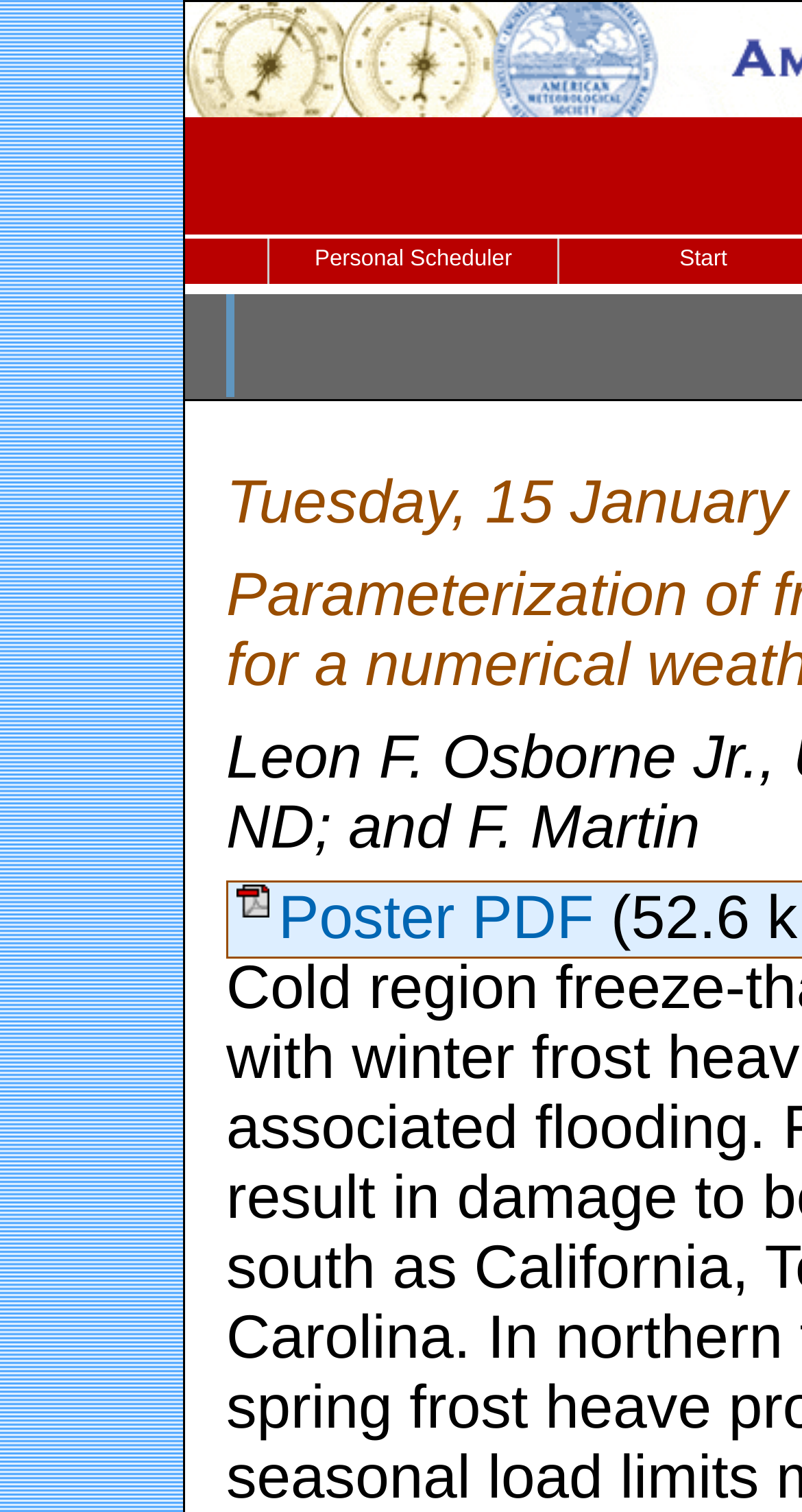Find the bounding box coordinates for the HTML element described as: "Poster PDF". The coordinates should consist of four float values between 0 and 1, i.e., [left, top, right, bottom].

[0.296, 0.585, 0.762, 0.657]